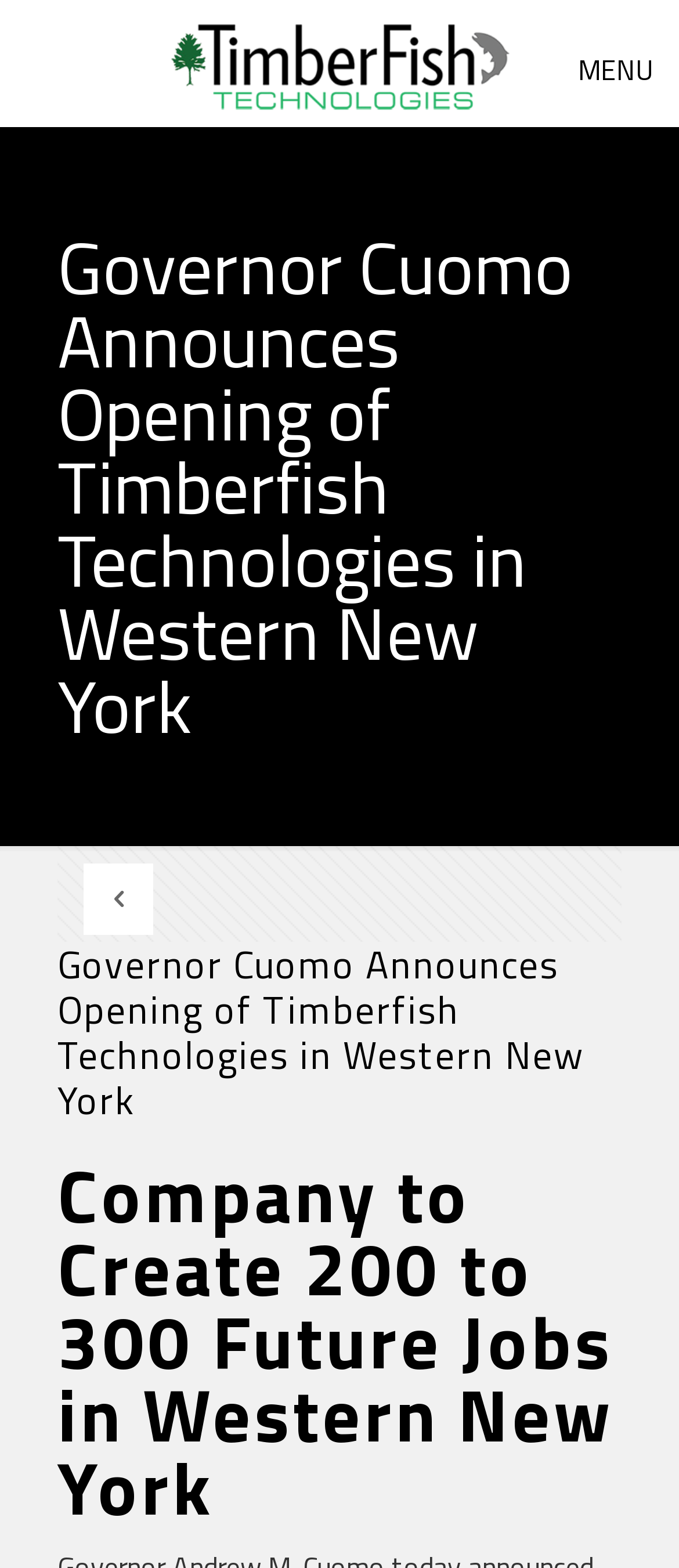How many jobs will the company create in Western New York?
Please provide a detailed and comprehensive answer to the question.

I found a heading element with the text 'Company to Create 200 to 300 Future Jobs in Western New York'. This indicates that the company will create a range of 200 to 300 jobs in Western New York.